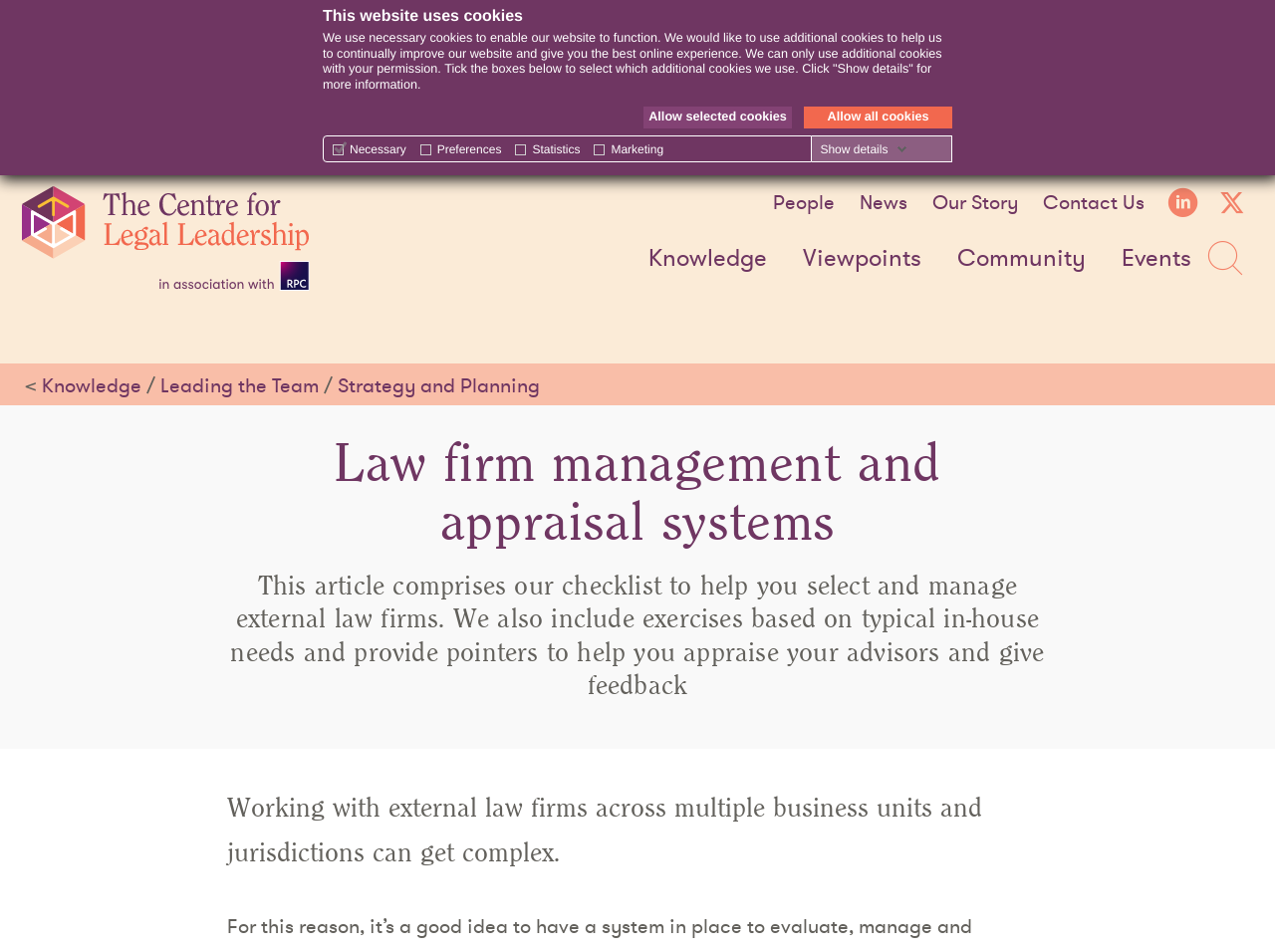Please identify the bounding box coordinates of the element's region that I should click in order to complete the following instruction: "View the privacy policy". The bounding box coordinates consist of four float numbers between 0 and 1, i.e., [left, top, right, bottom].

None